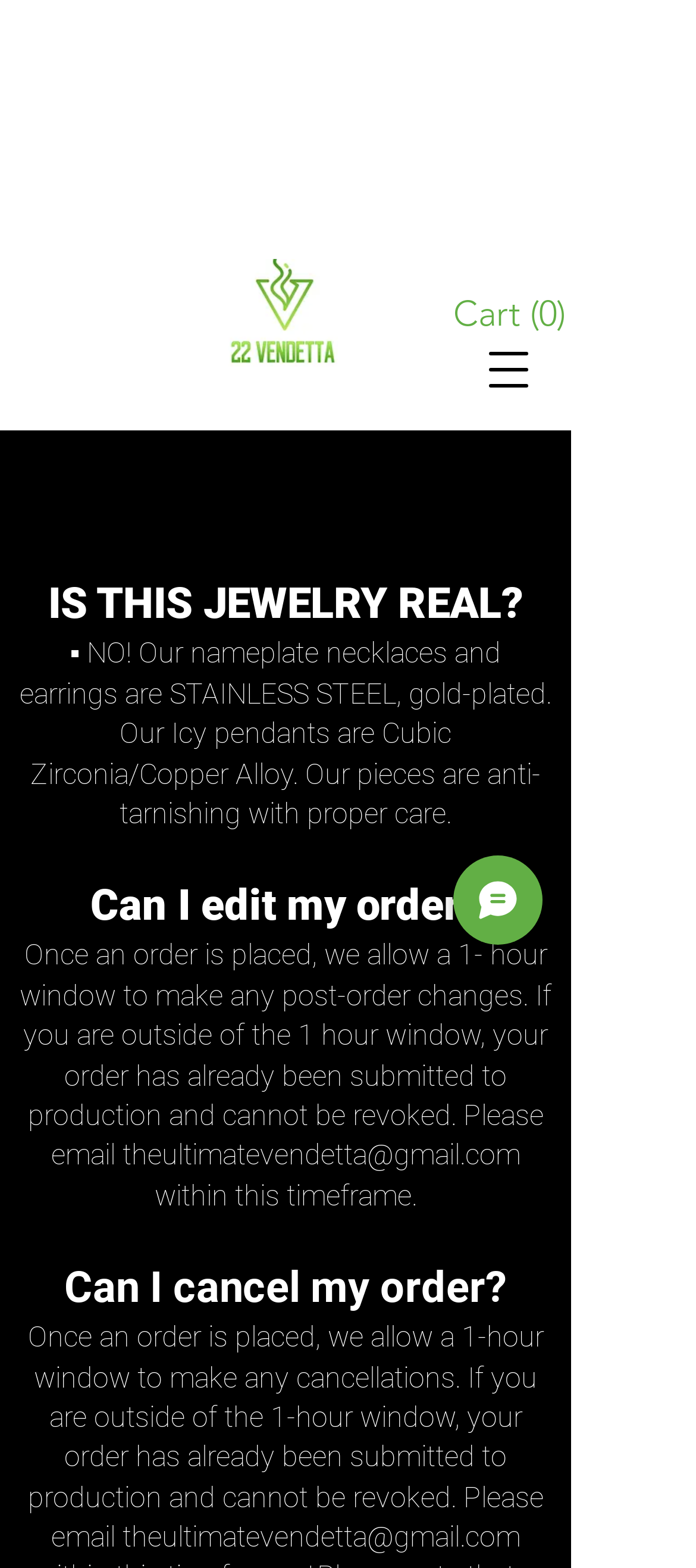Determine the bounding box coordinates of the UI element that matches the following description: "Cart (0)‏". The coordinates should be four float numbers between 0 and 1 in the format [left, top, right, bottom].

[0.651, 0.187, 0.813, 0.213]